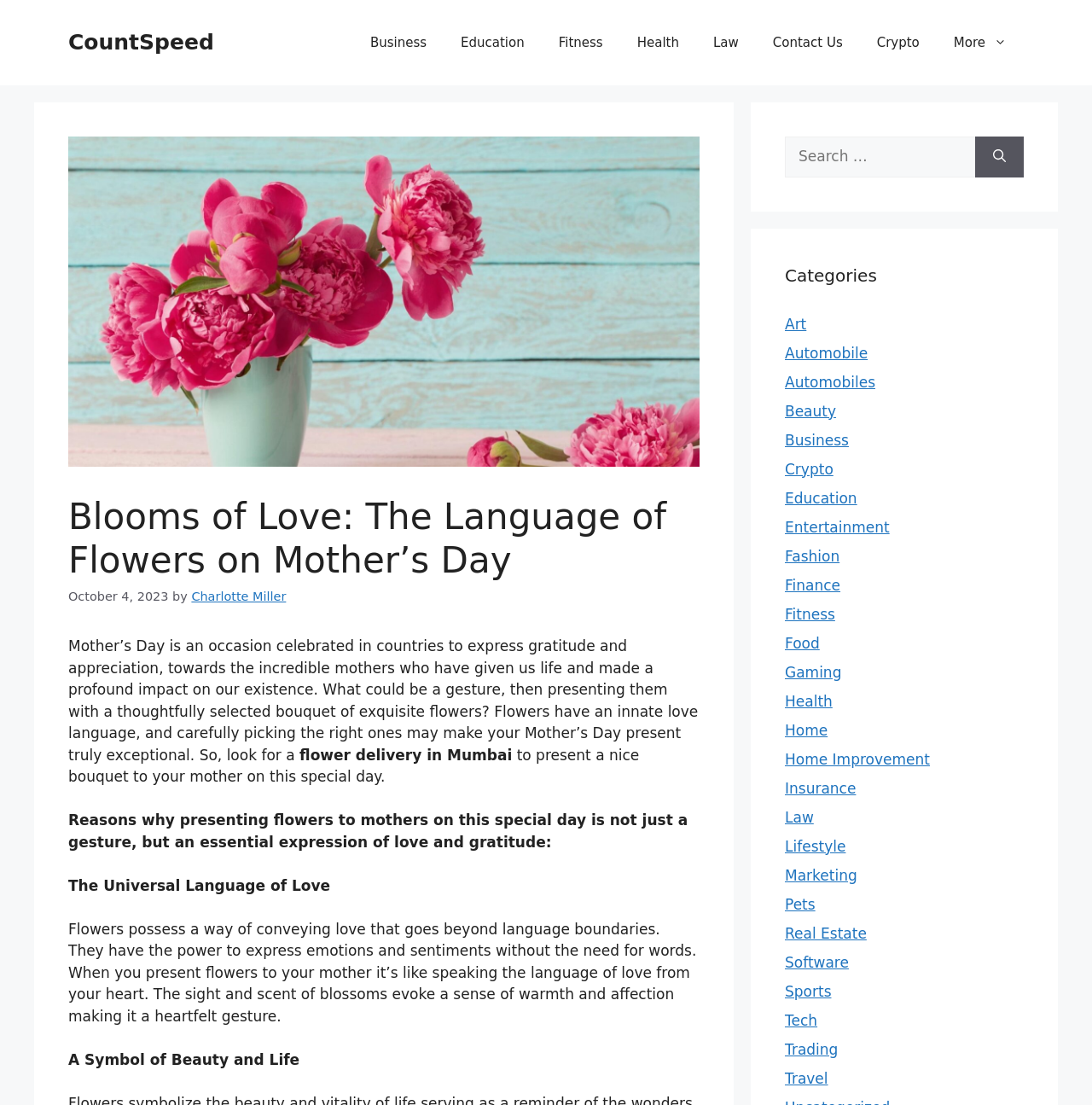Please identify the bounding box coordinates of the element that needs to be clicked to execute the following command: "Explore the 'Fitness' section". Provide the bounding box using four float numbers between 0 and 1, formatted as [left, top, right, bottom].

[0.496, 0.015, 0.568, 0.062]